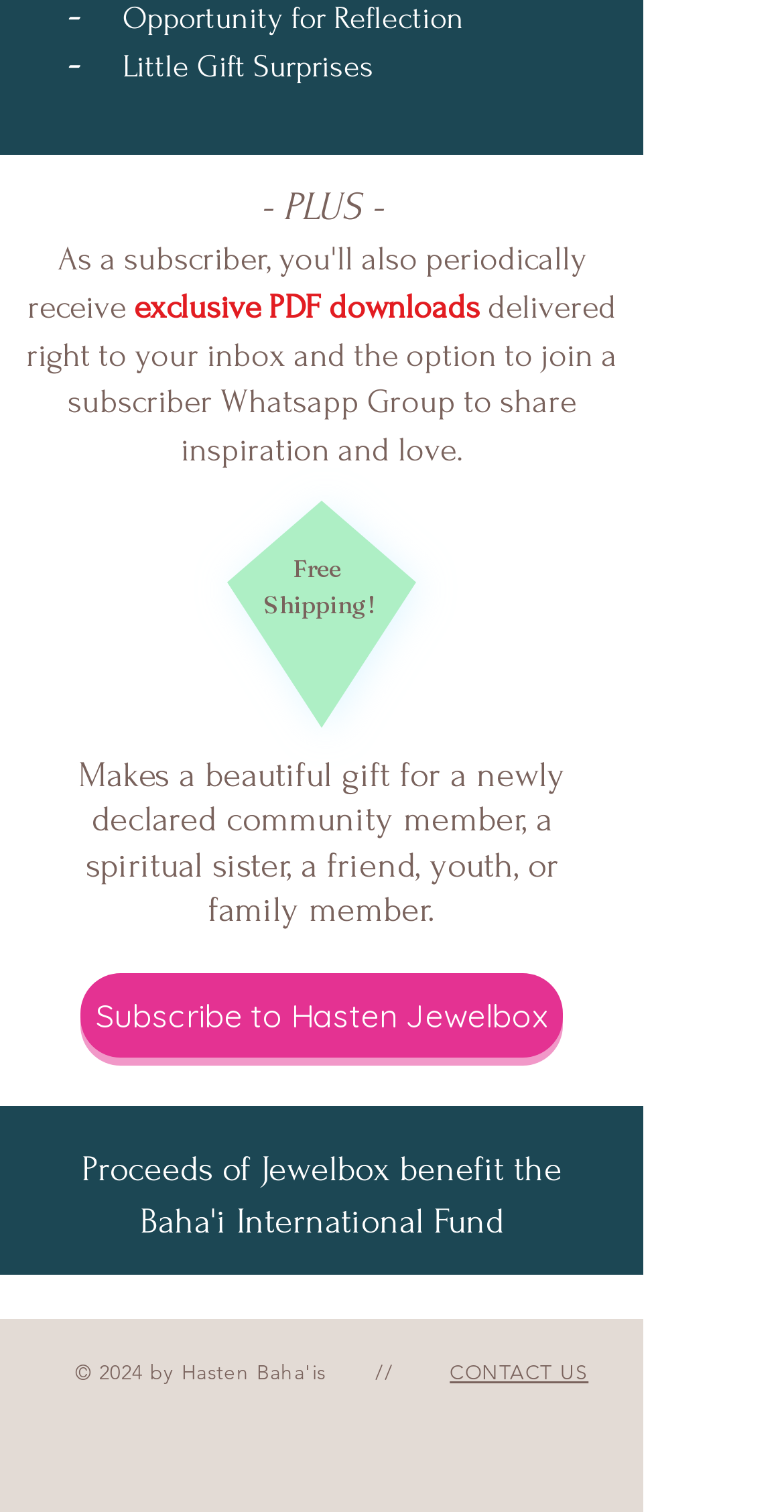How can I contact the website?
Please use the image to deliver a detailed and complete answer.

The link 'CONTACT US' at the bottom of the page provides a way for users to contact the website.